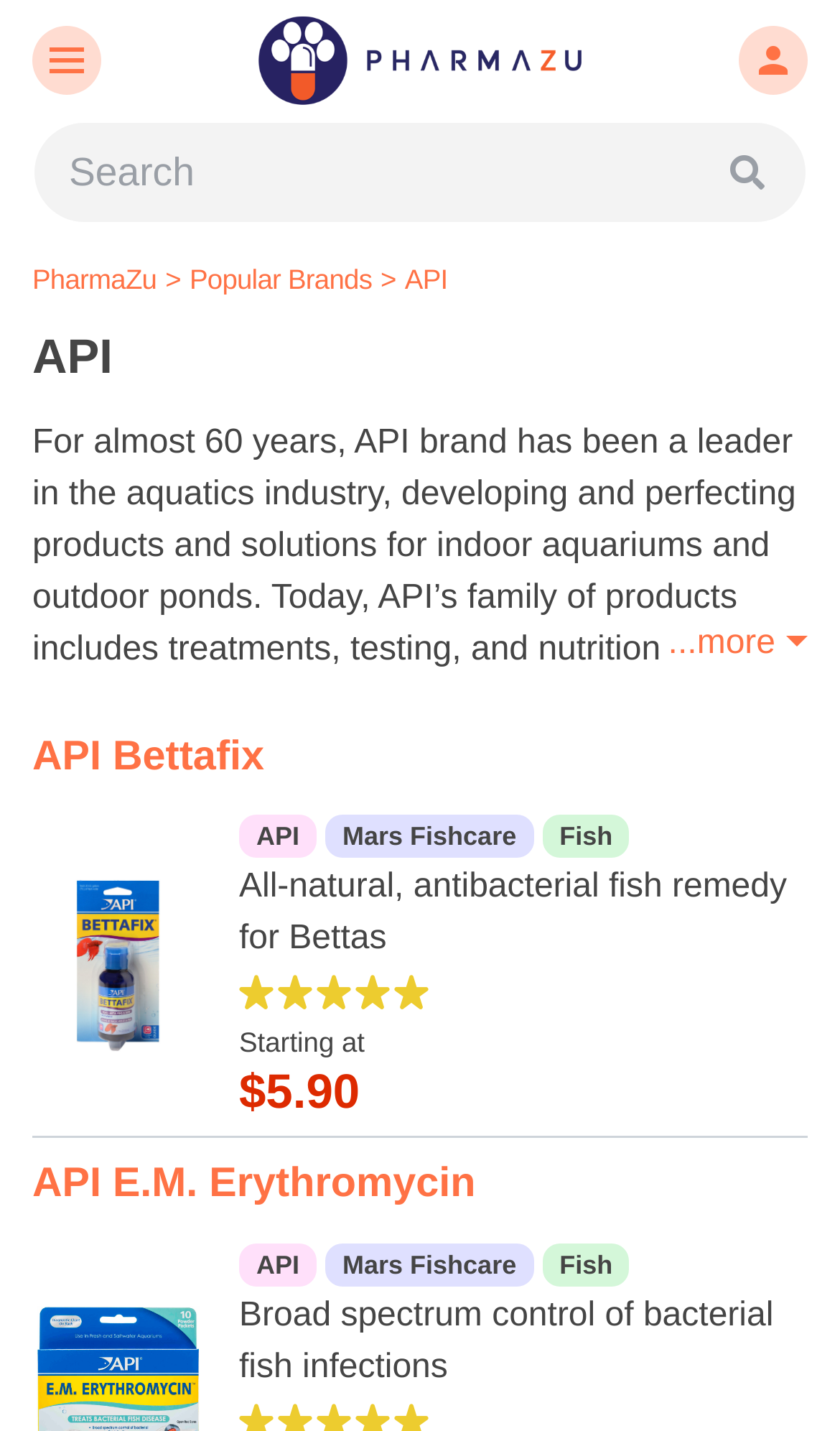Bounding box coordinates must be specified in the format (top-left x, top-left y, bottom-right x, bottom-right y). All values should be floating point numbers between 0 and 1. What are the bounding box coordinates of the UI element described as: API E.M. Erythromycin

[0.038, 0.811, 0.566, 0.843]